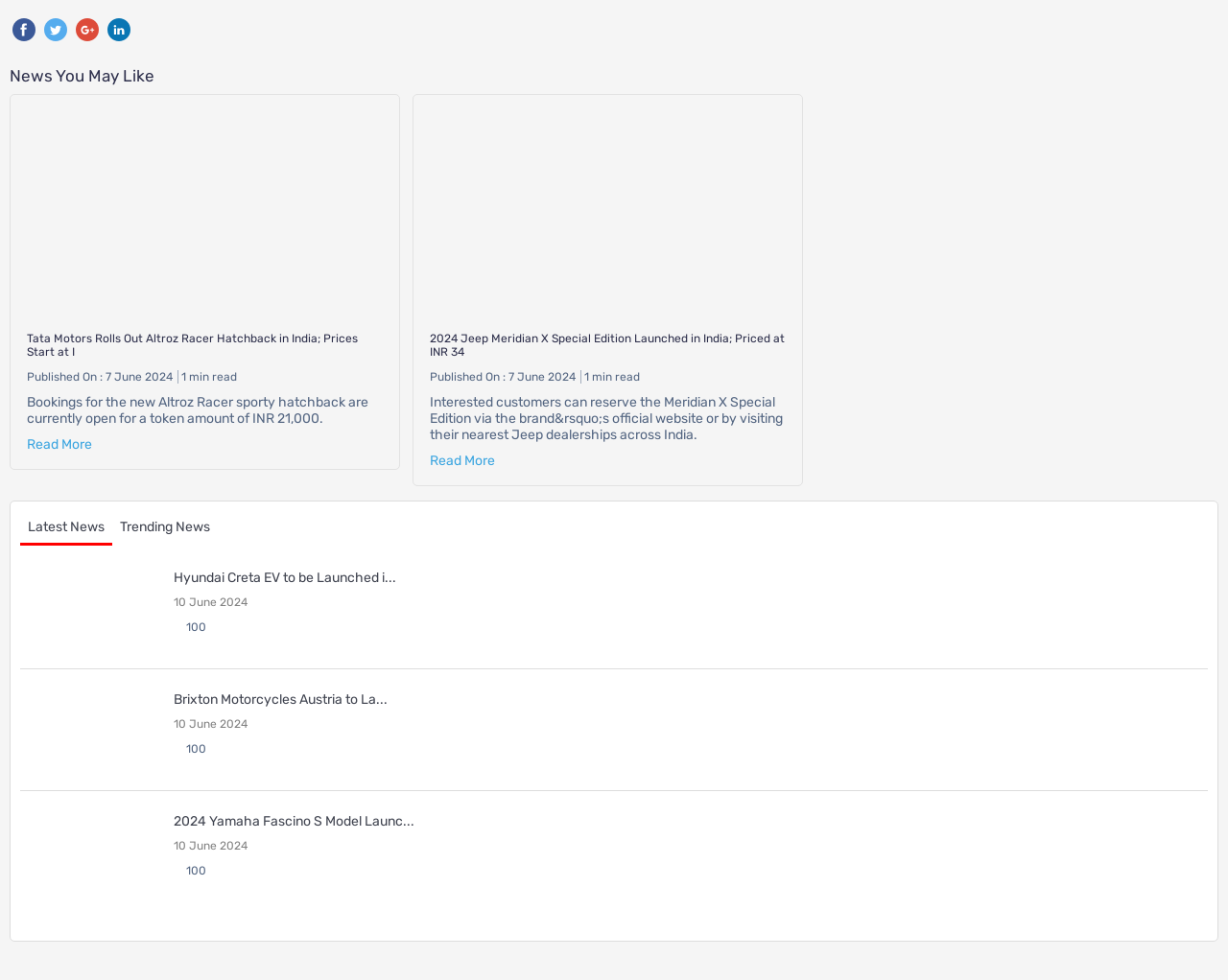Answer this question in one word or a short phrase: How many minutes does it take to read the first news article?

1 min